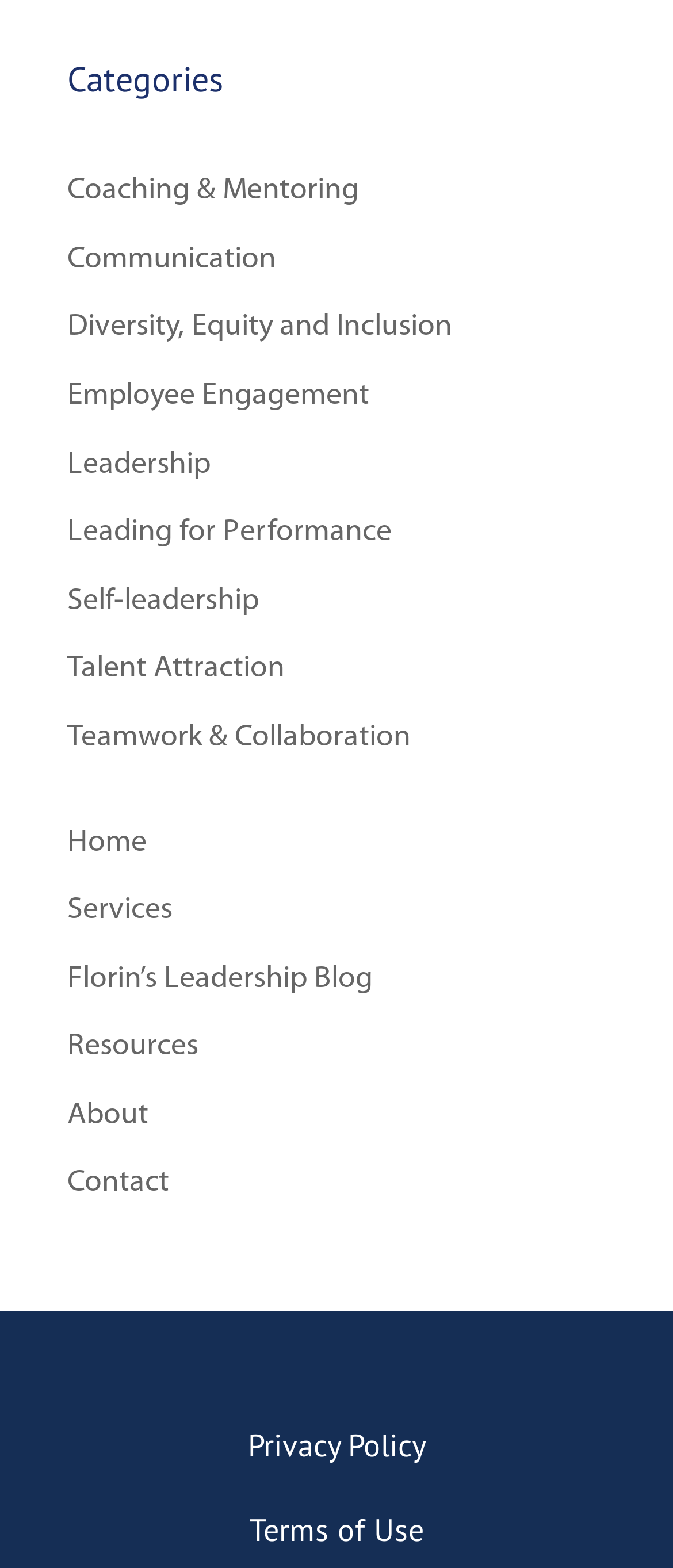Please provide the bounding box coordinate of the region that matches the element description: Diversity, Equity and Inclusion. Coordinates should be in the format (top-left x, top-left y, bottom-right x, bottom-right y) and all values should be between 0 and 1.

[0.1, 0.198, 0.672, 0.219]